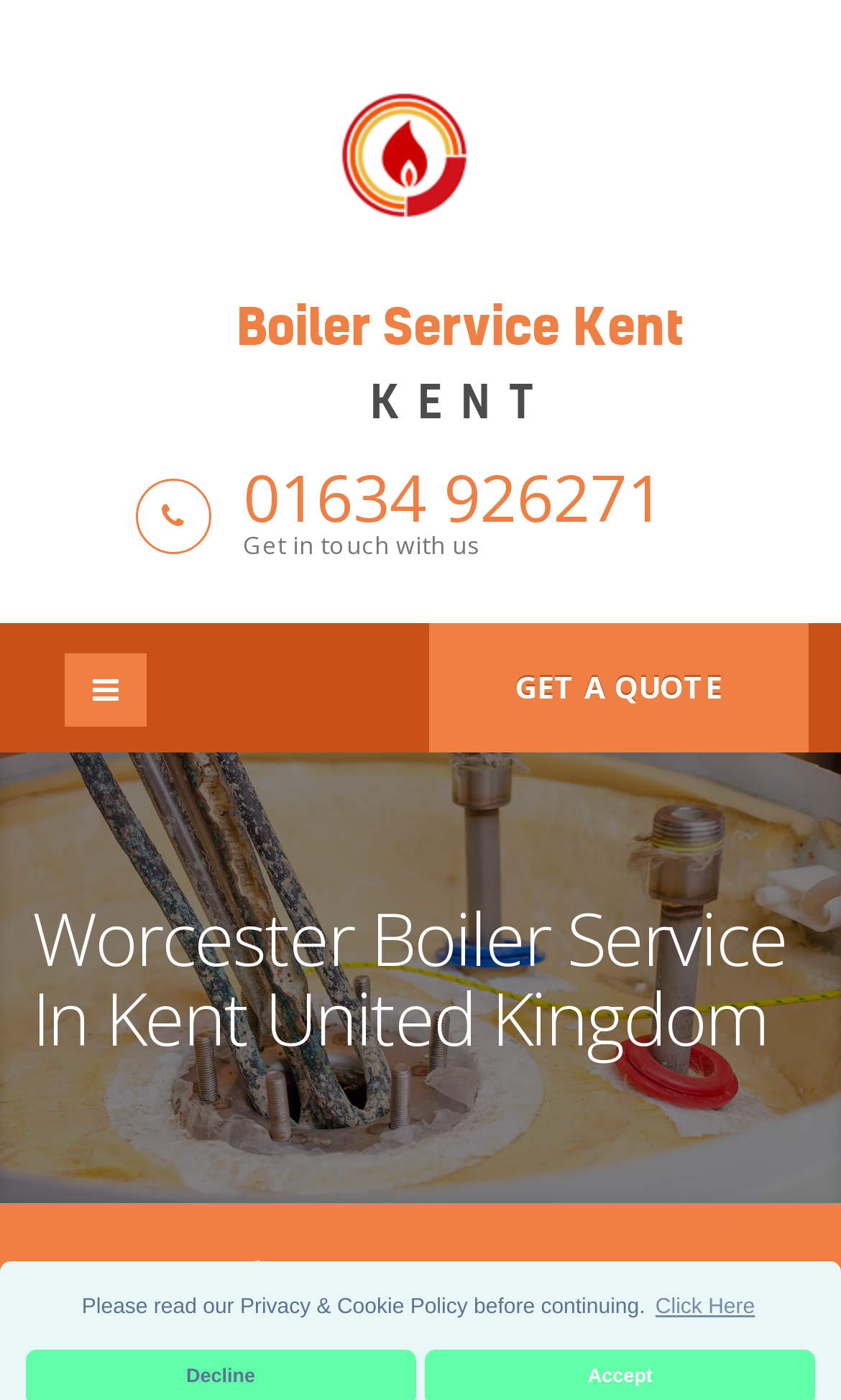What is the company name that provides boiler service in Kent?
Look at the webpage screenshot and answer the question with a detailed explanation.

I found the company name by looking at the link element that contains the company name, which is 'Boiler Service Kent'. This link element is located near the top of the webpage, and it is also accompanied by an image with the same name, indicating that it is the company's logo.